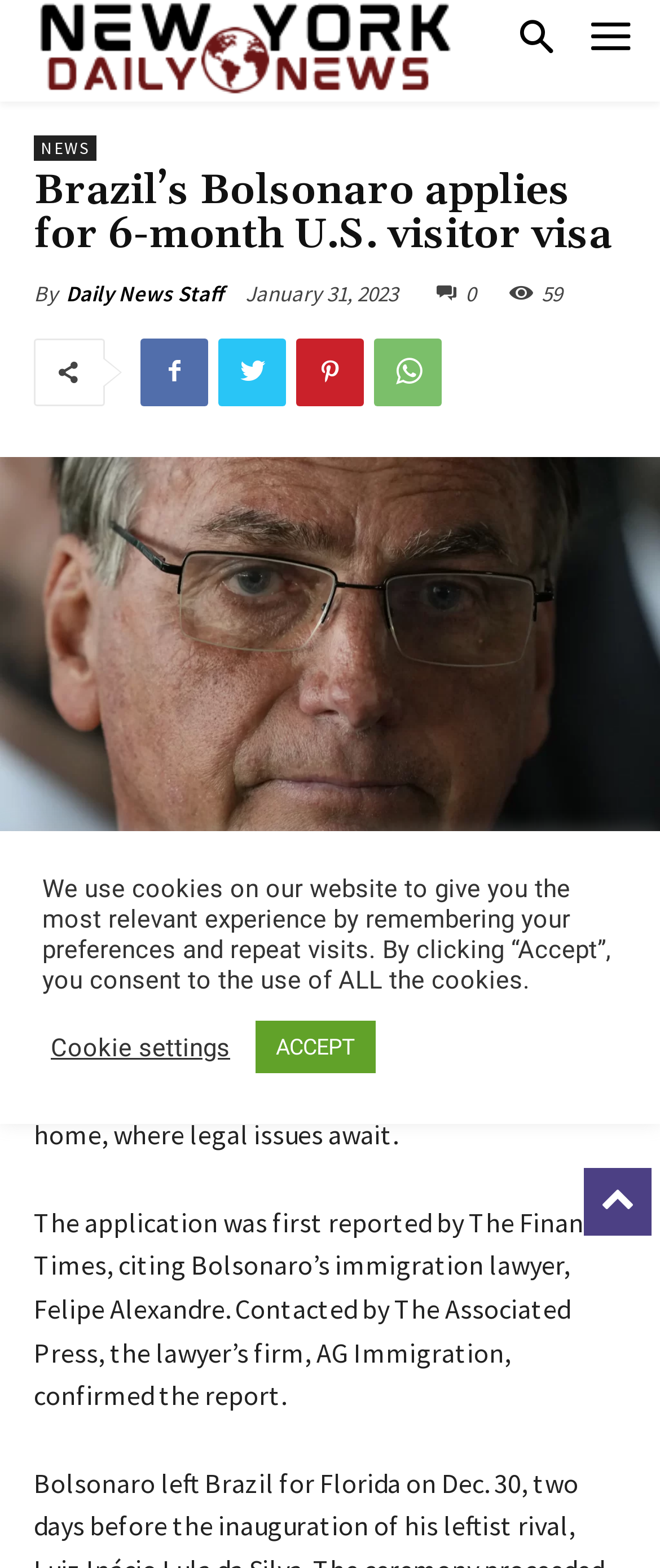Please specify the bounding box coordinates of the clickable region necessary for completing the following instruction: "Search for news". The coordinates must consist of four float numbers between 0 and 1, i.e., [left, top, right, bottom].

[0.751, 0.0, 0.875, 0.052]